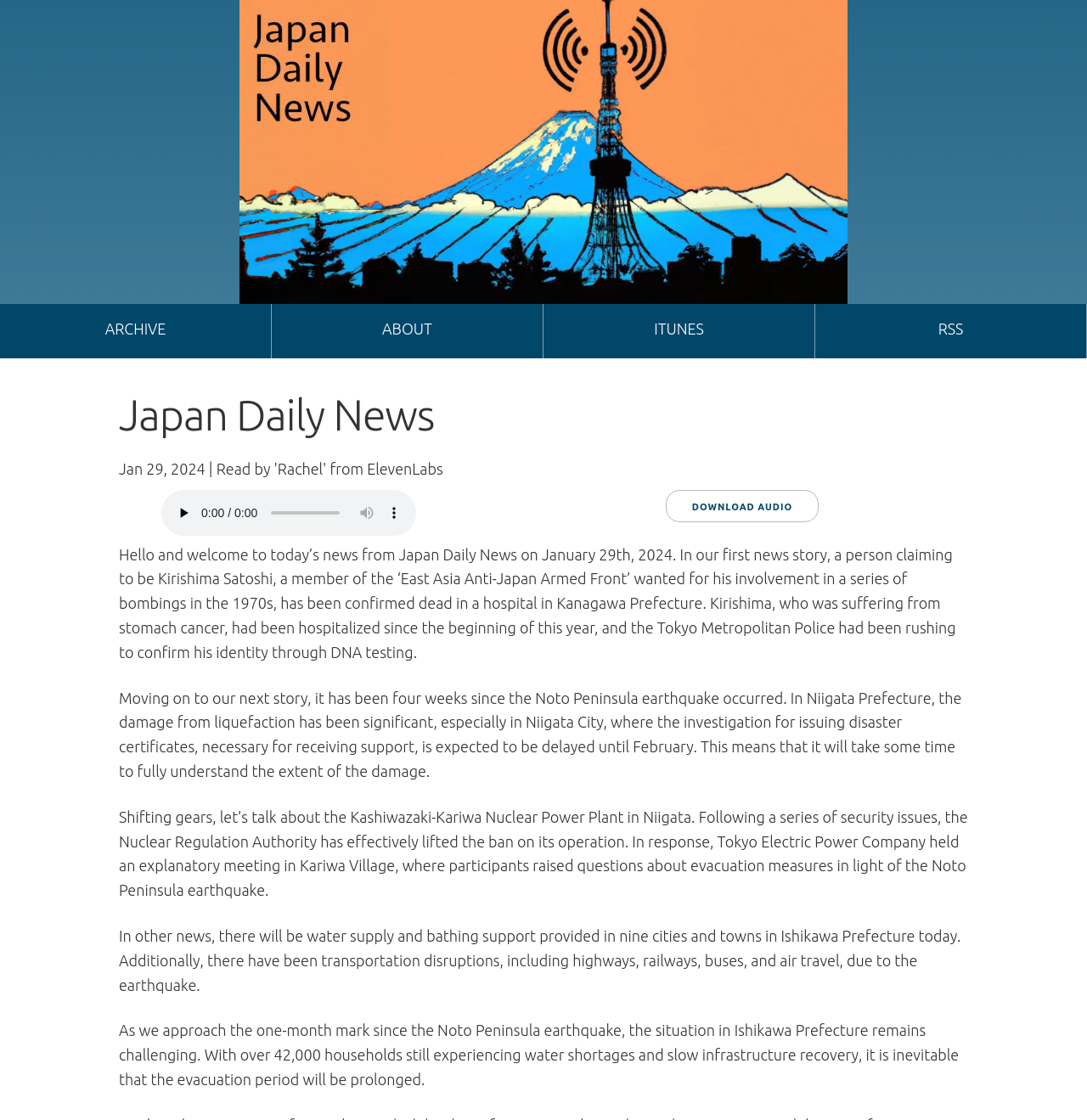Given the following UI element description: "Download audio", find the bounding box coordinates in the webpage screenshot.

[0.612, 0.437, 0.753, 0.466]